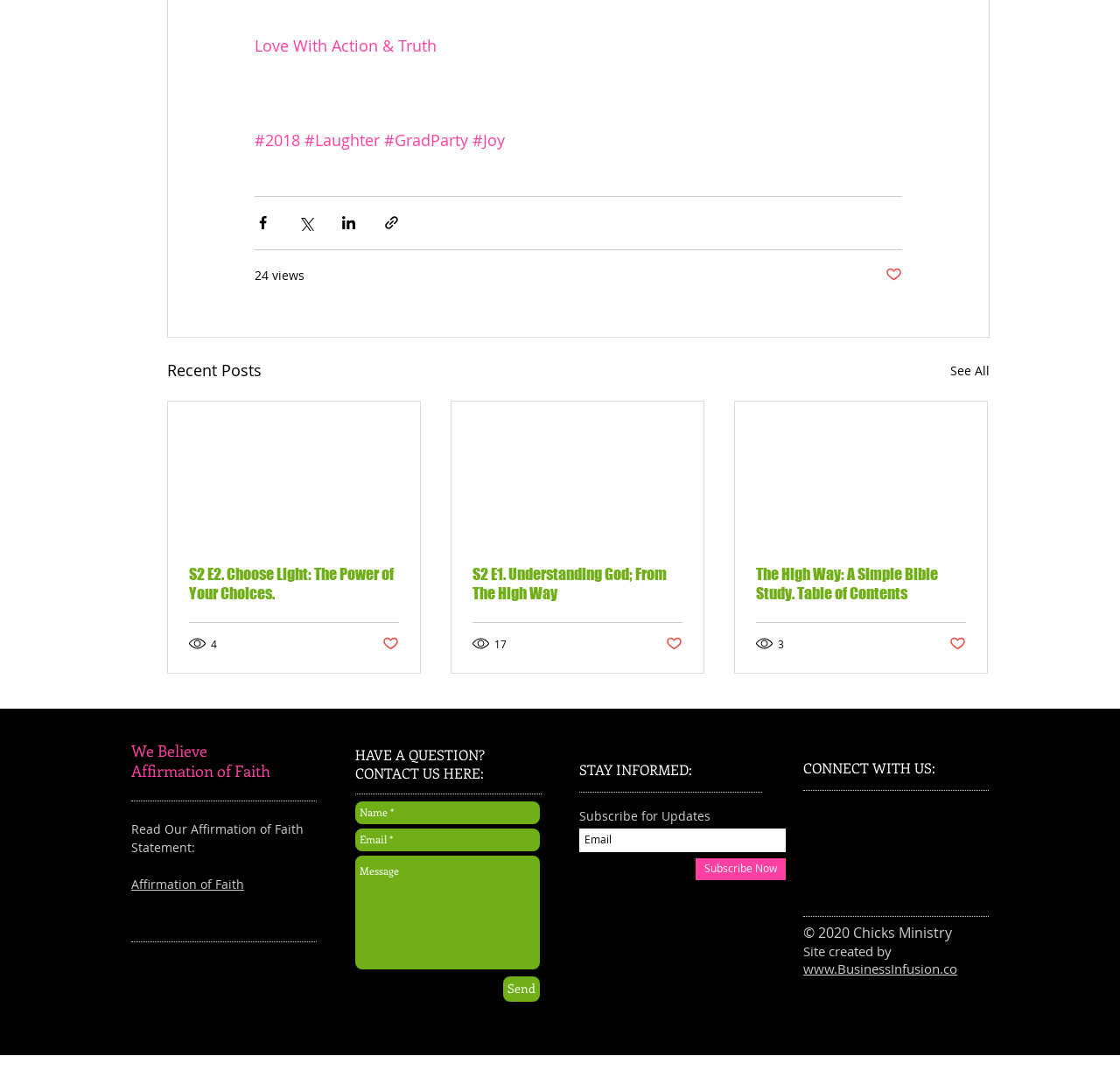Answer succinctly with a single word or phrase:
What is the purpose of the 'Share via' buttons?

To share content on social media